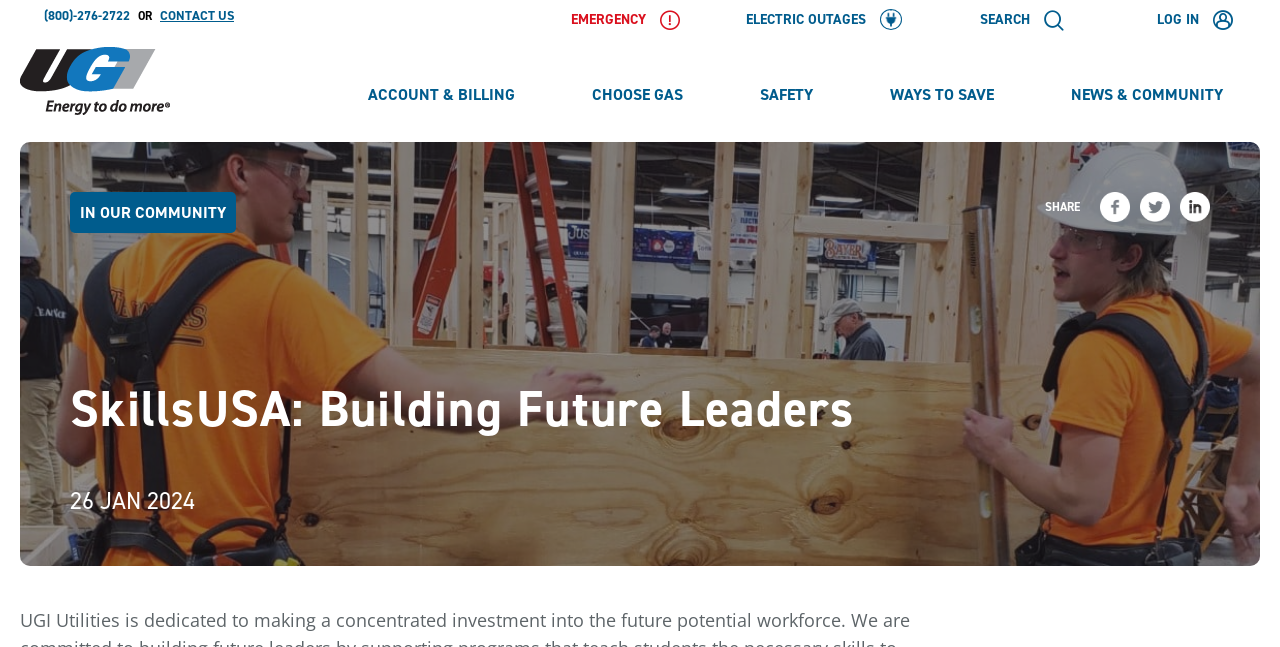Determine the bounding box coordinates of the target area to click to execute the following instruction: "Call the customer service."

[0.034, 0.011, 0.102, 0.037]